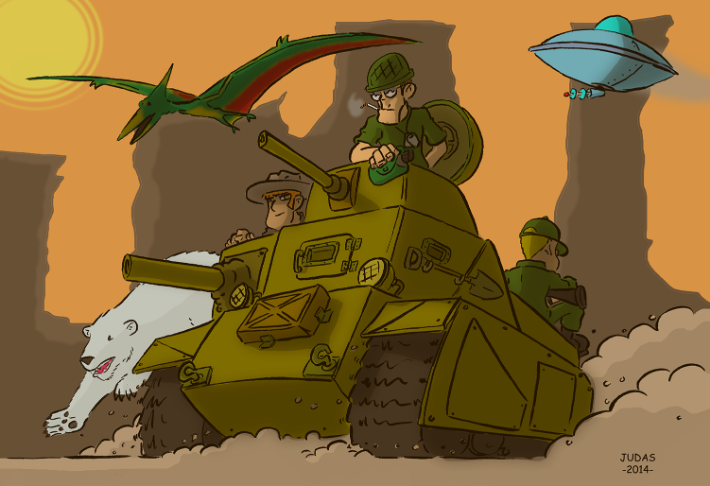Use a single word or phrase to answer the question: What is running beside the tank?

polar bear